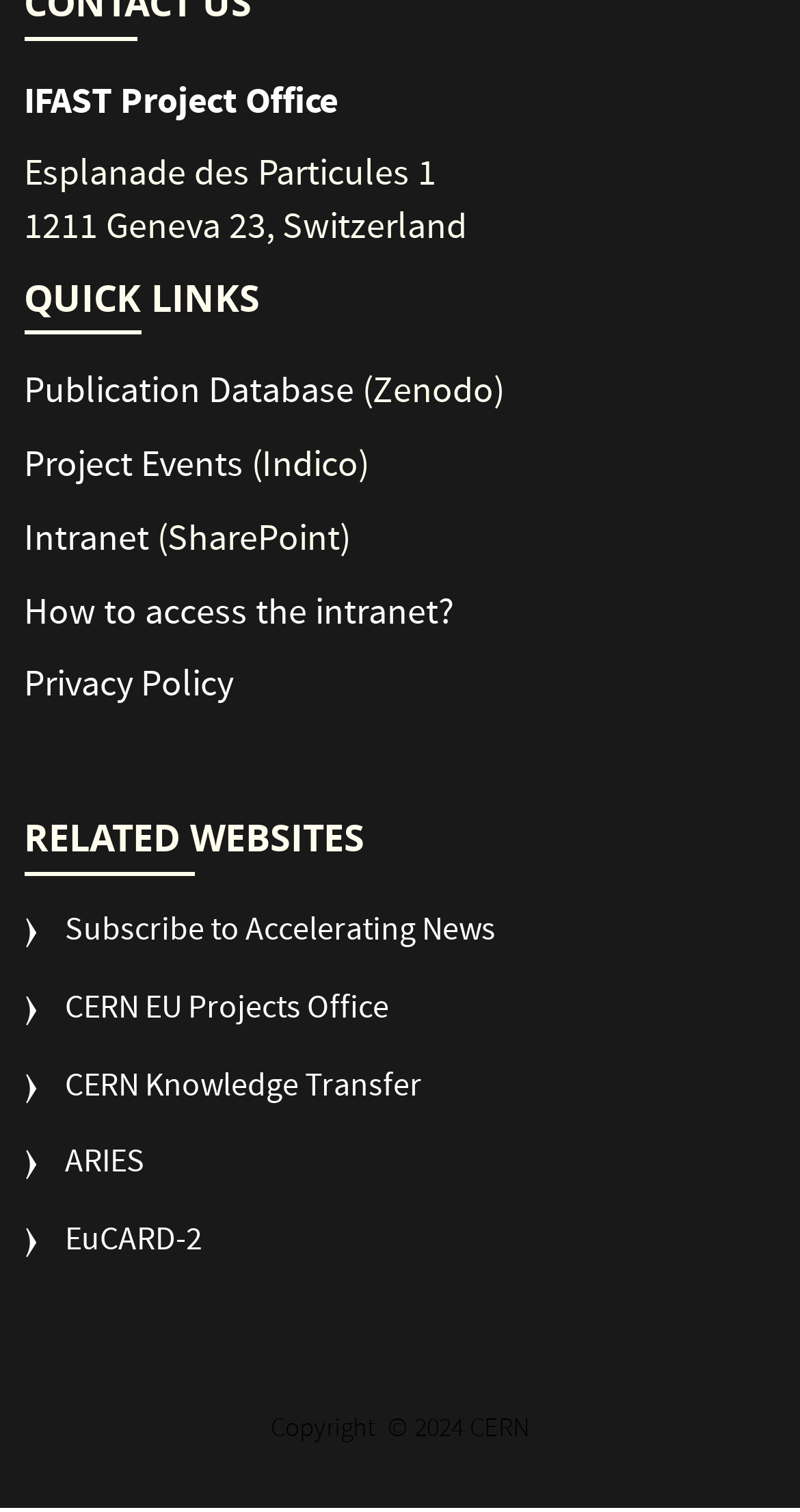Please locate the bounding box coordinates of the element that should be clicked to achieve the given instruction: "Subscribe to Accelerating News".

[0.03, 0.602, 0.62, 0.654]